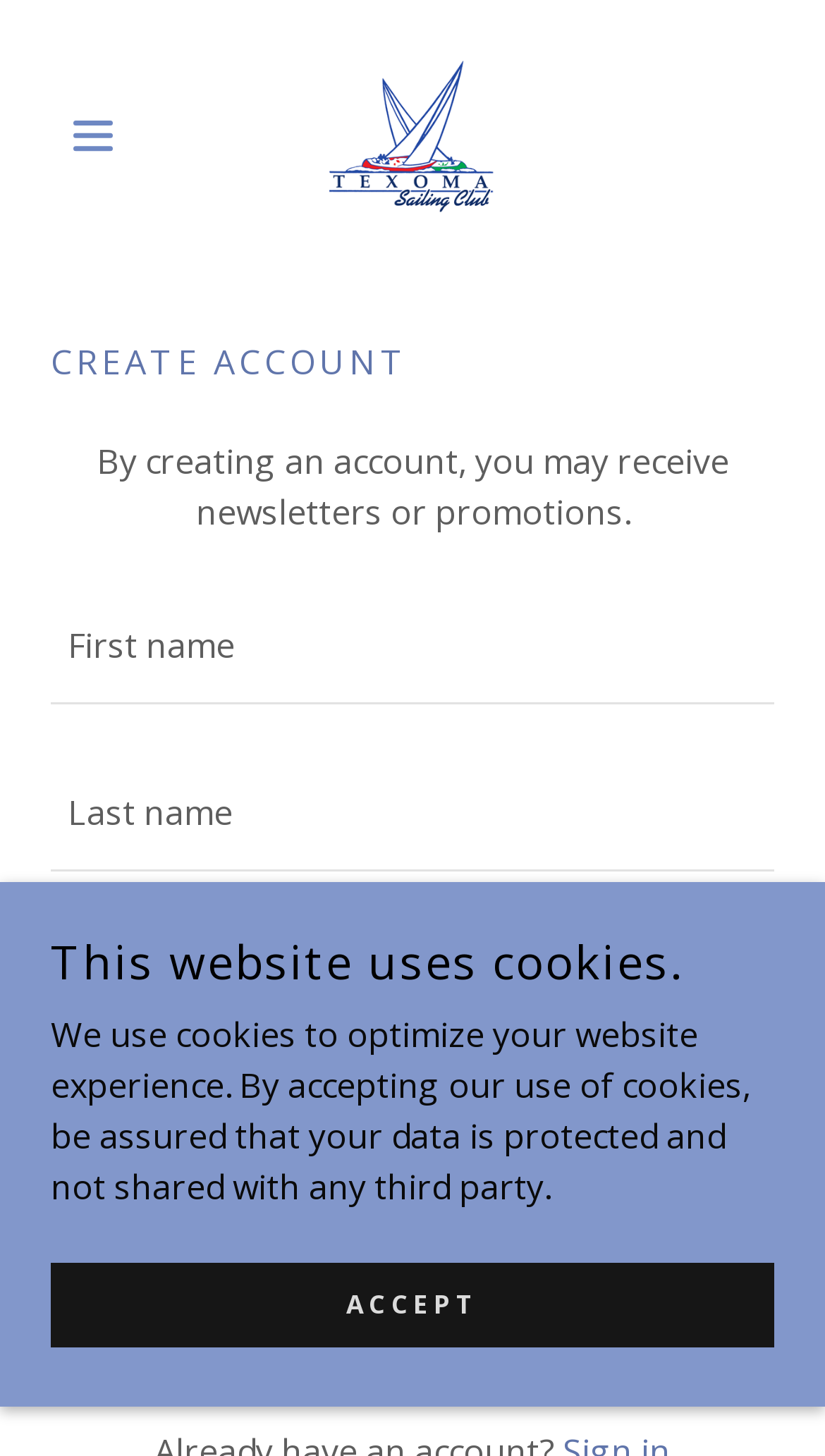Using the webpage screenshot and the element description Accept, determine the bounding box coordinates. Specify the coordinates in the format (top-left x, top-left y, bottom-right x, bottom-right y) with values ranging from 0 to 1.

[0.062, 0.866, 0.938, 0.924]